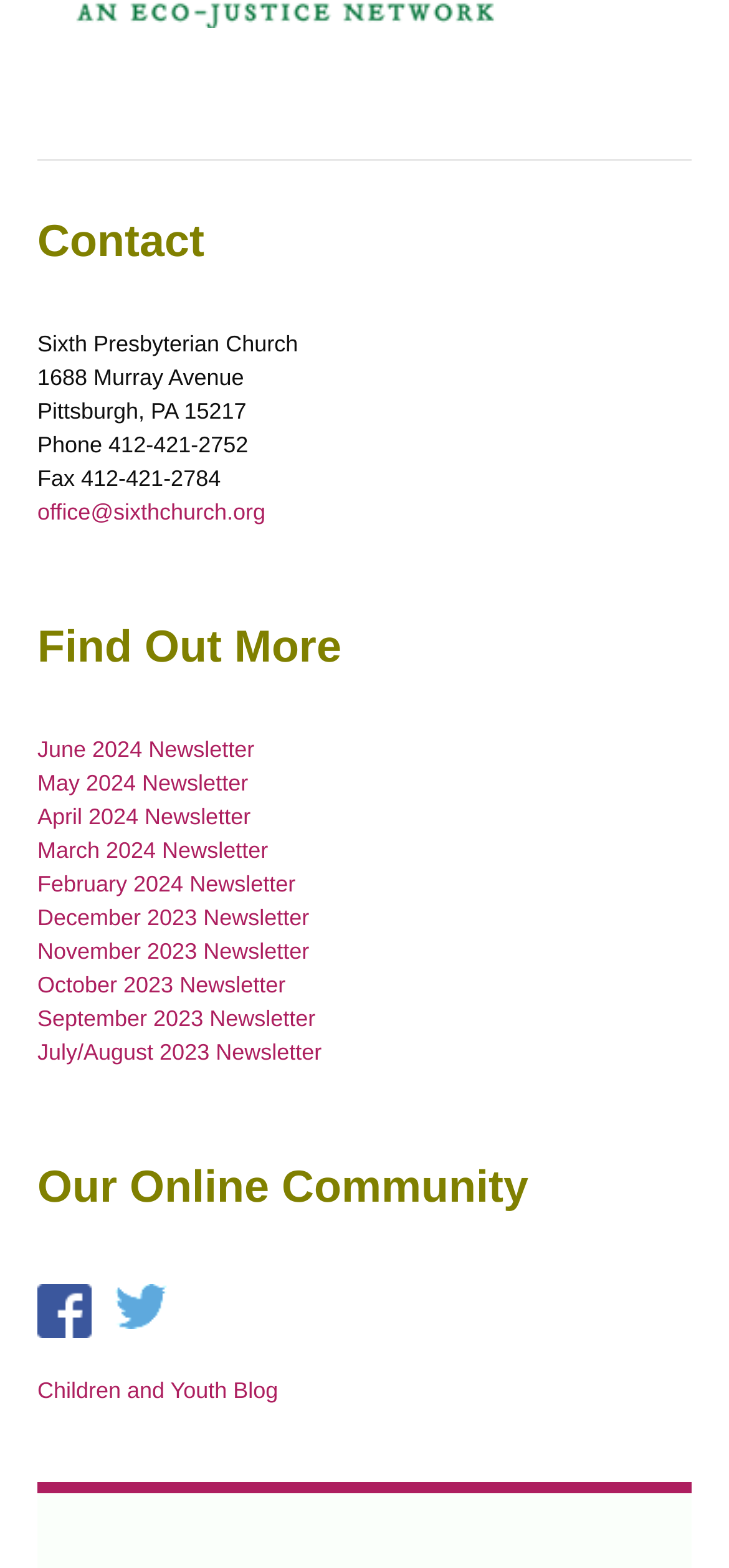Identify the bounding box coordinates of the clickable region required to complete the instruction: "Check the 'Children and Youth Blog'". The coordinates should be given as four float numbers within the range of 0 and 1, i.e., [left, top, right, bottom].

[0.051, 0.878, 0.381, 0.895]